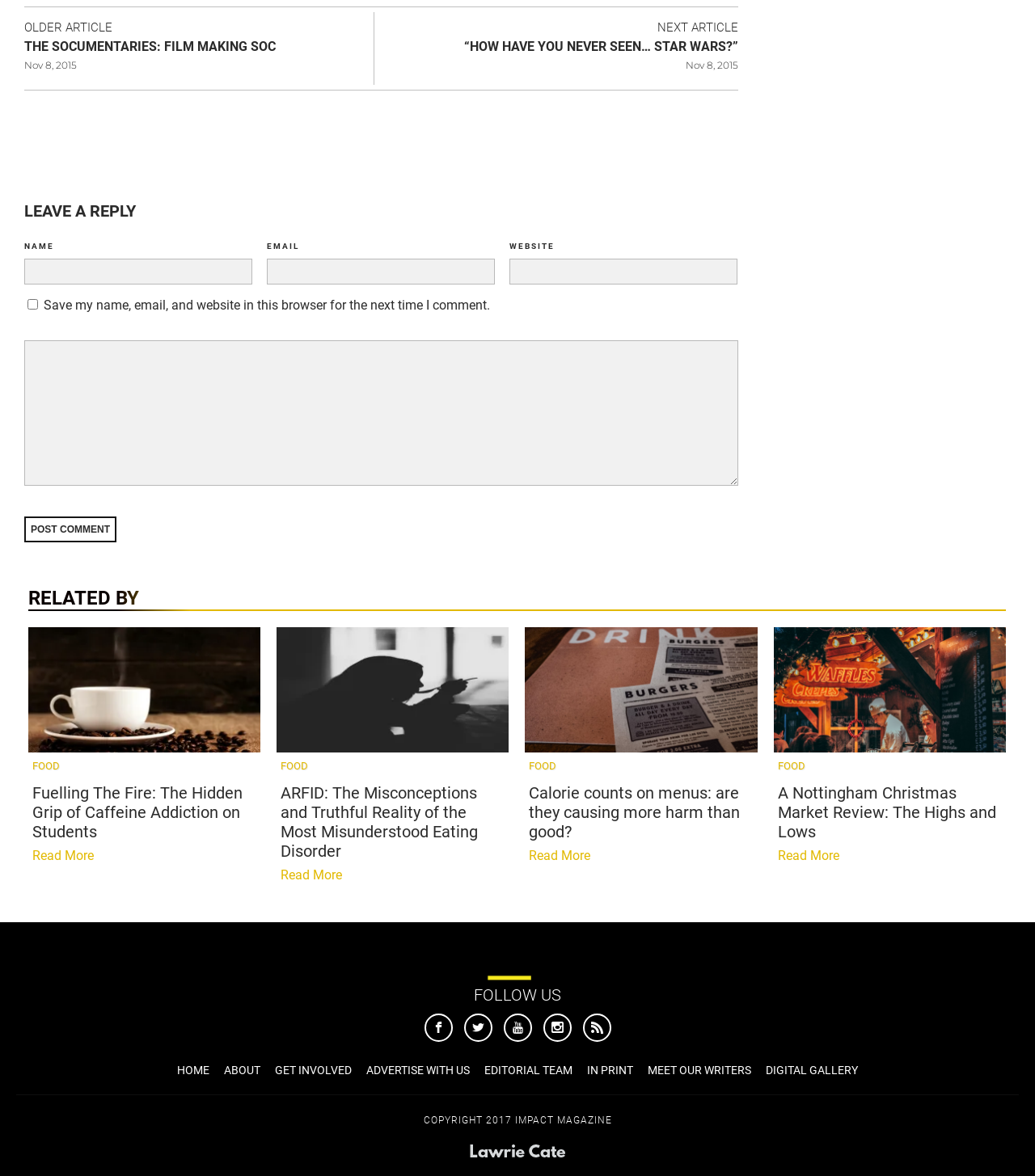Please find the bounding box coordinates of the clickable region needed to complete the following instruction: "Click on the 'OLDER ARTICLE' link". The bounding box coordinates must consist of four float numbers between 0 and 1, i.e., [left, top, right, bottom].

[0.023, 0.017, 0.109, 0.03]